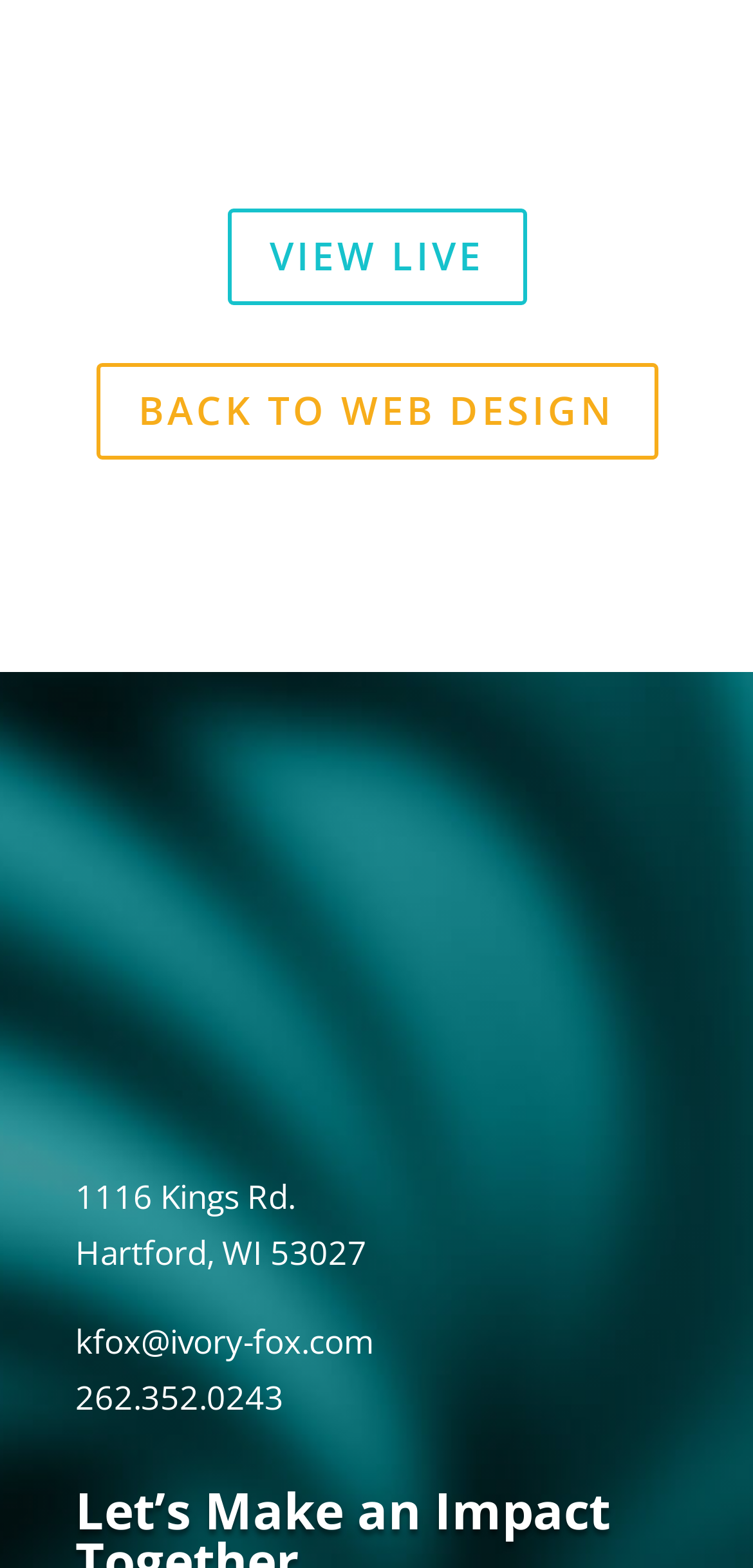Provide the bounding box coordinates of the HTML element this sentence describes: "View Live". The bounding box coordinates consist of four float numbers between 0 and 1, i.e., [left, top, right, bottom].

[0.301, 0.133, 0.699, 0.195]